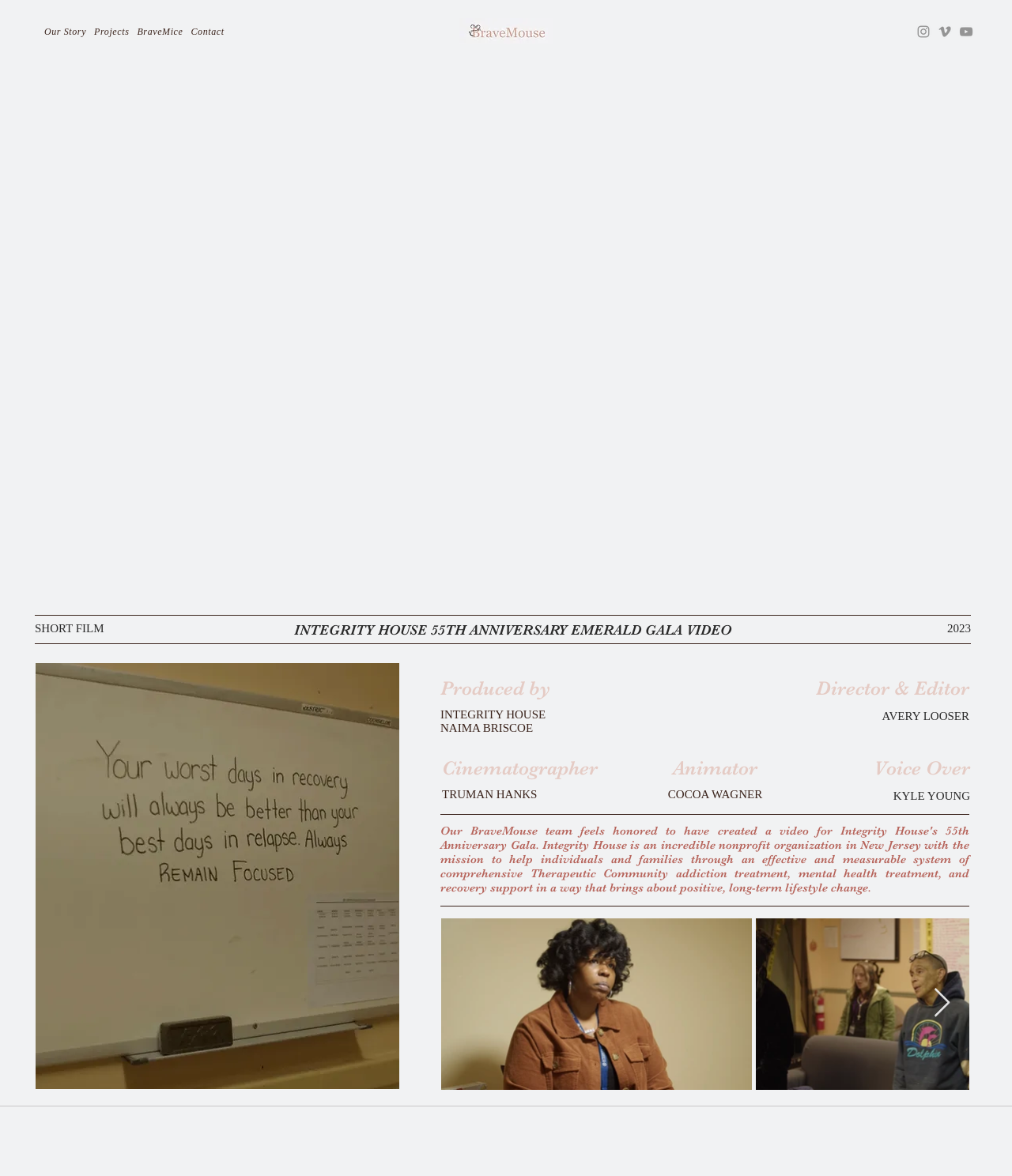Use a single word or phrase to respond to the question:
How many social media platforms are linked in the social bar?

3